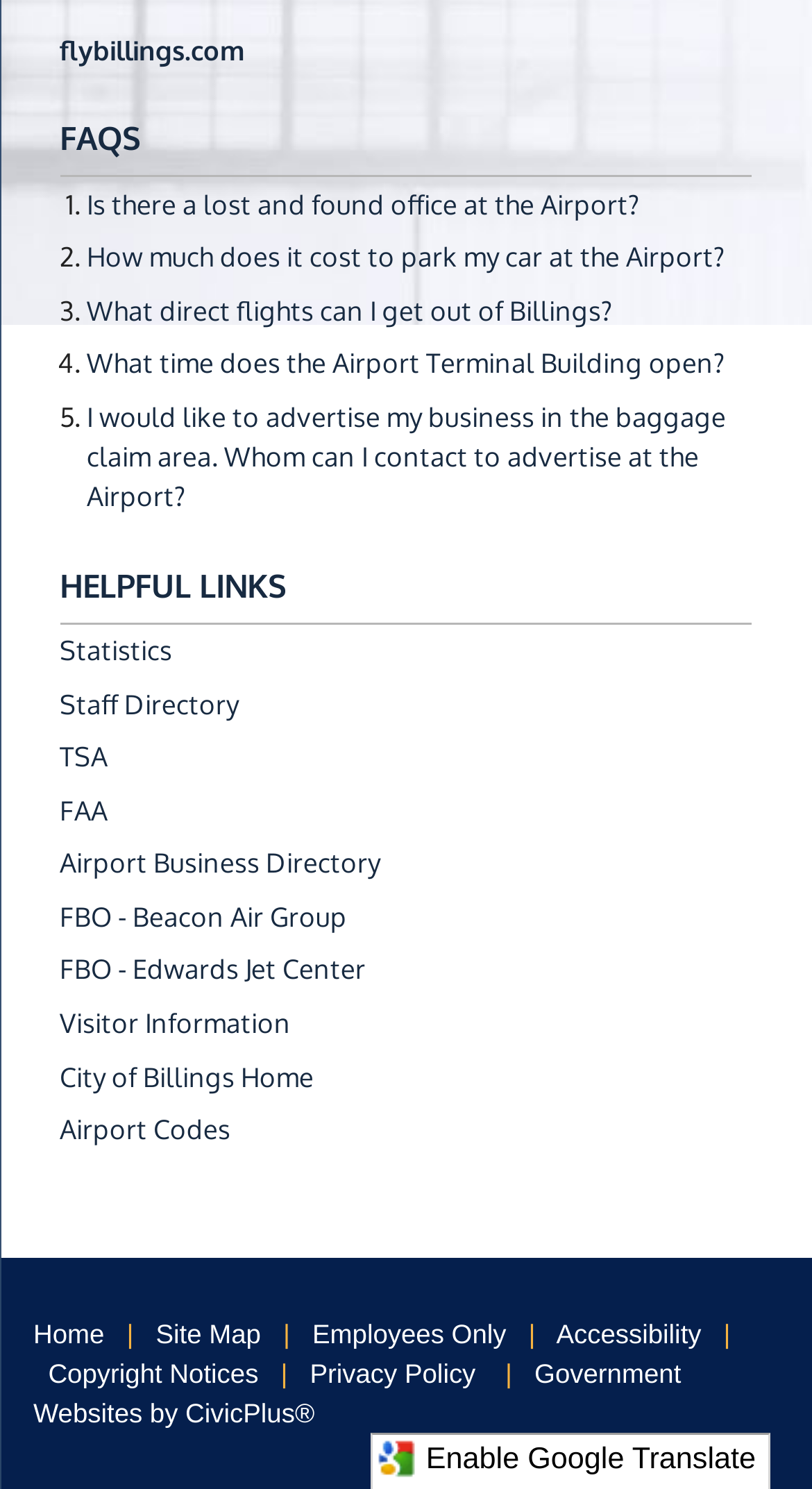Please locate the bounding box coordinates for the element that should be clicked to achieve the following instruction: "Visit the Statistics page". Ensure the coordinates are given as four float numbers between 0 and 1, i.e., [left, top, right, bottom].

[0.074, 0.425, 0.212, 0.448]